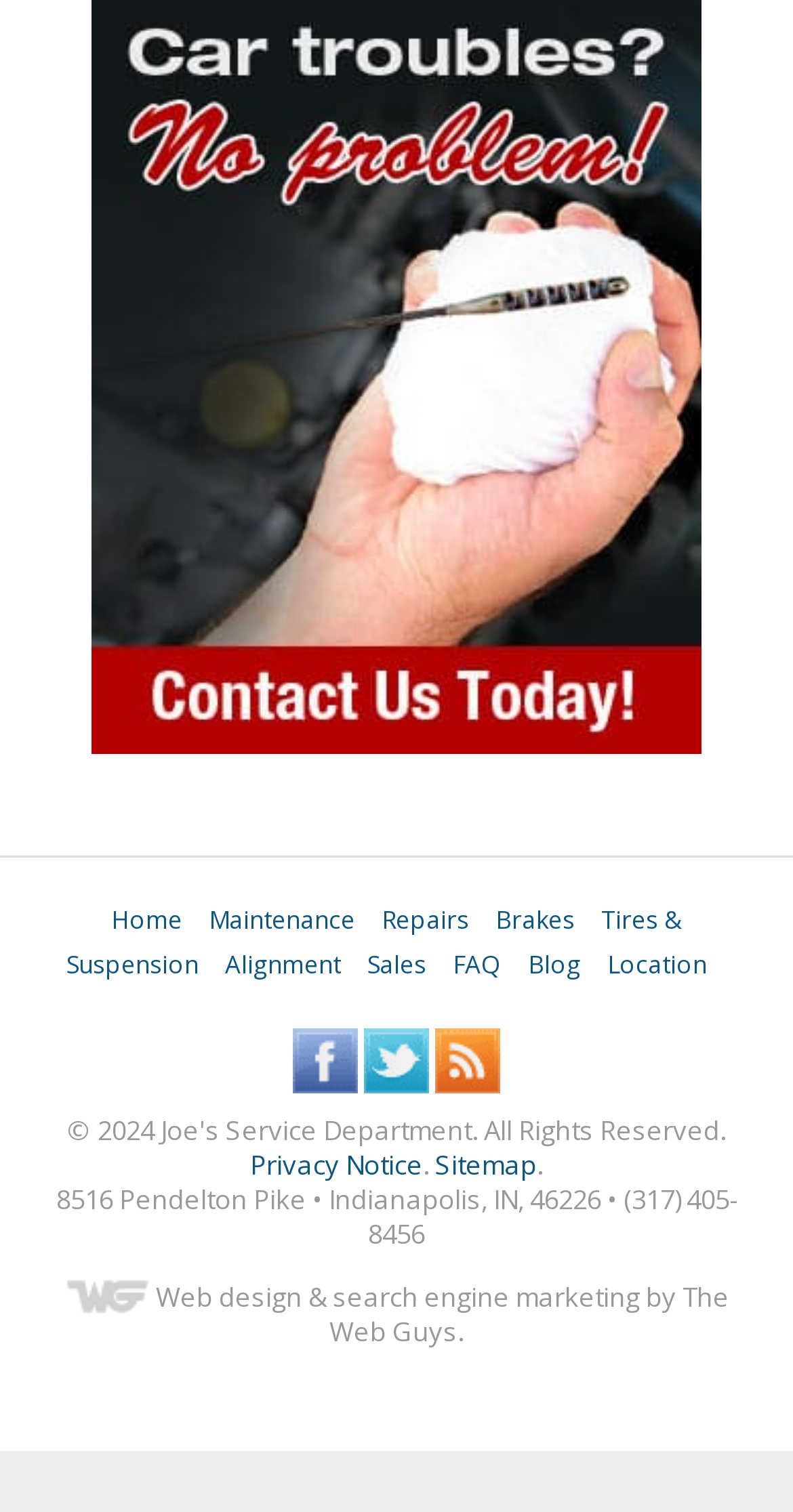Reply to the question with a single word or phrase:
Who designed the website?

The Web Guys